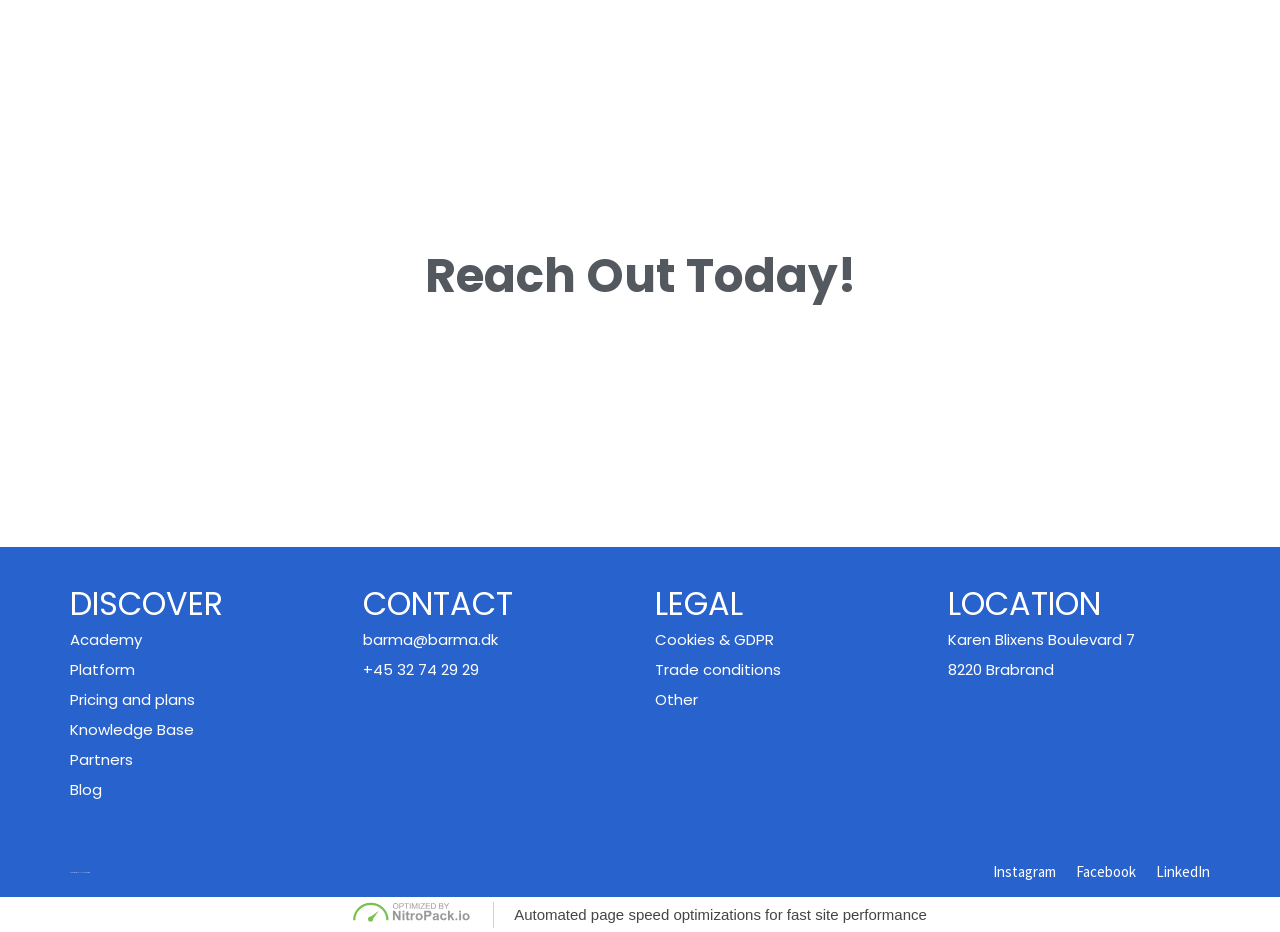Please find the bounding box coordinates of the clickable region needed to complete the following instruction: "Contact via 'barma@barma.dk'". The bounding box coordinates must consist of four float numbers between 0 and 1, i.e., [left, top, right, bottom].

[0.283, 0.675, 0.389, 0.698]